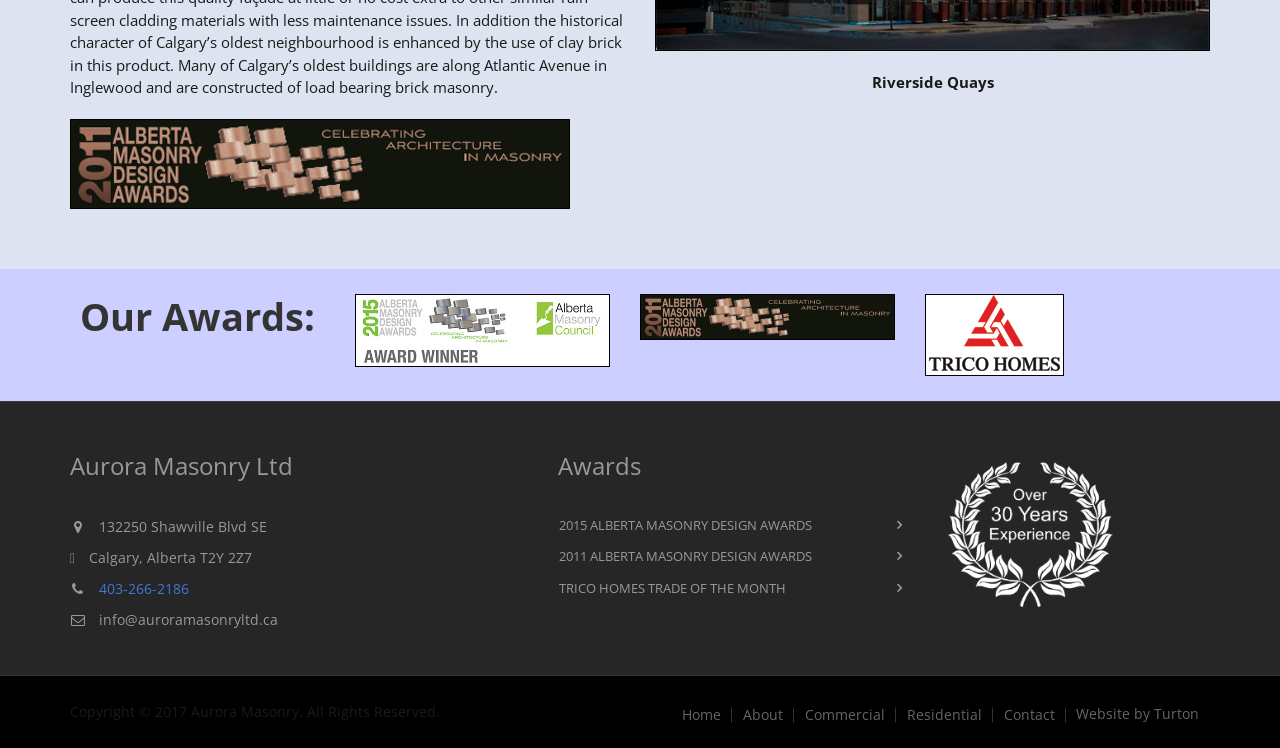Using the element description: "Website by Turton", determine the bounding box coordinates for the specified UI element. The coordinates should be four float numbers between 0 and 1, [left, top, right, bottom].

[0.833, 0.945, 0.945, 0.963]